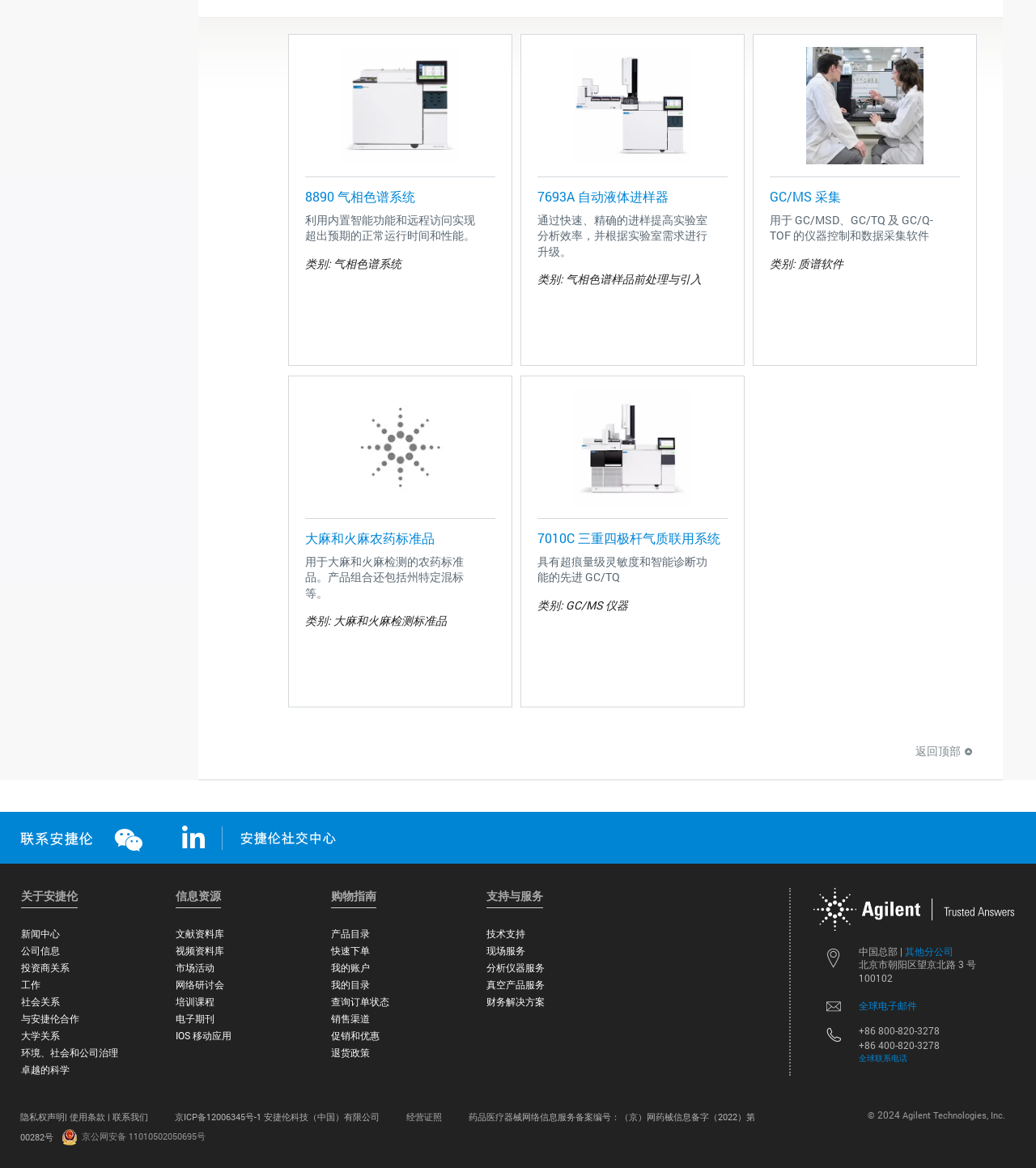Provide a brief response to the question below using one word or phrase:
What is the category of 8890 气相色谱系统?

气相色谱系统